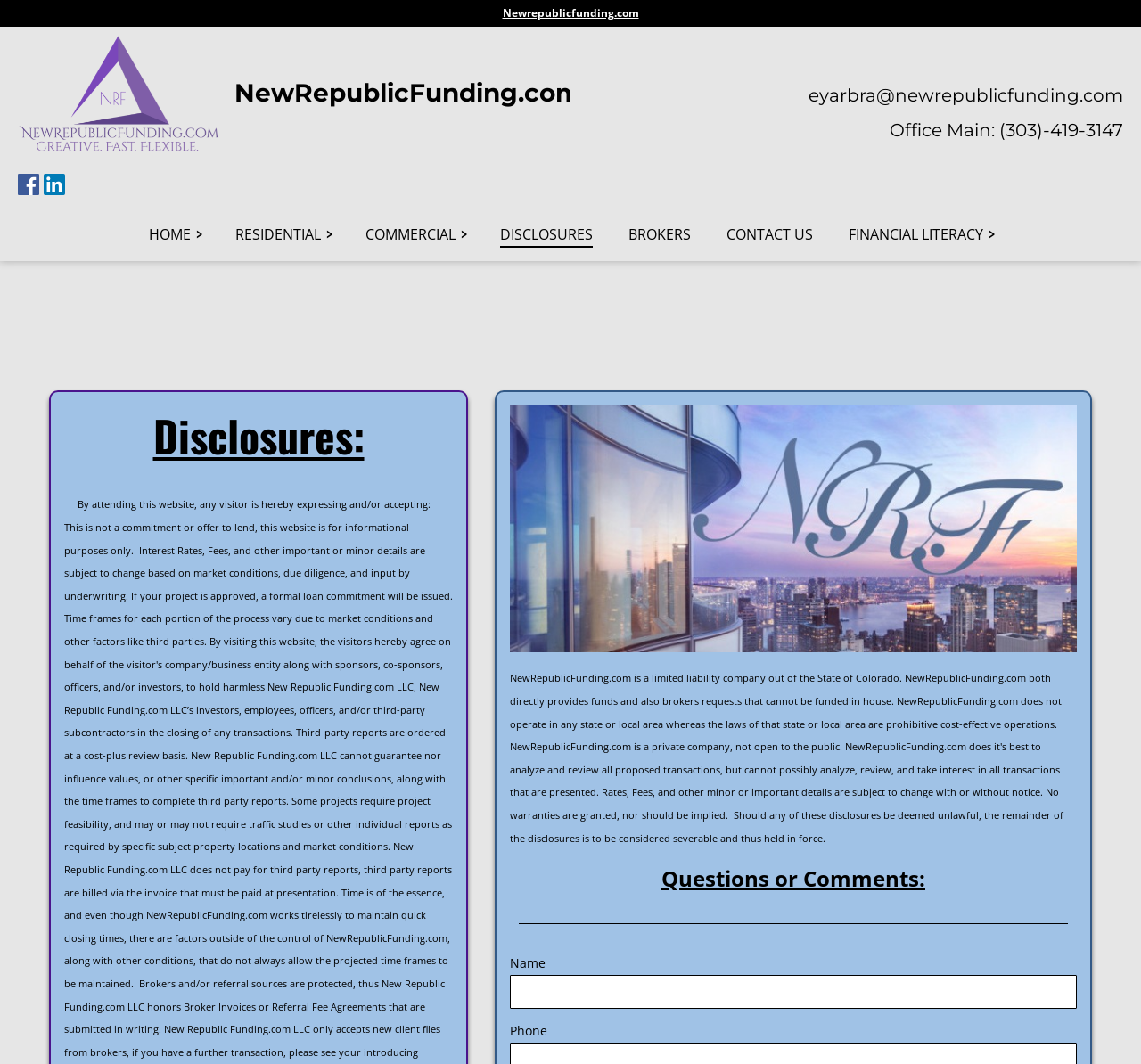Please specify the bounding box coordinates of the region to click in order to perform the following instruction: "Click on Forms of Consultation".

None